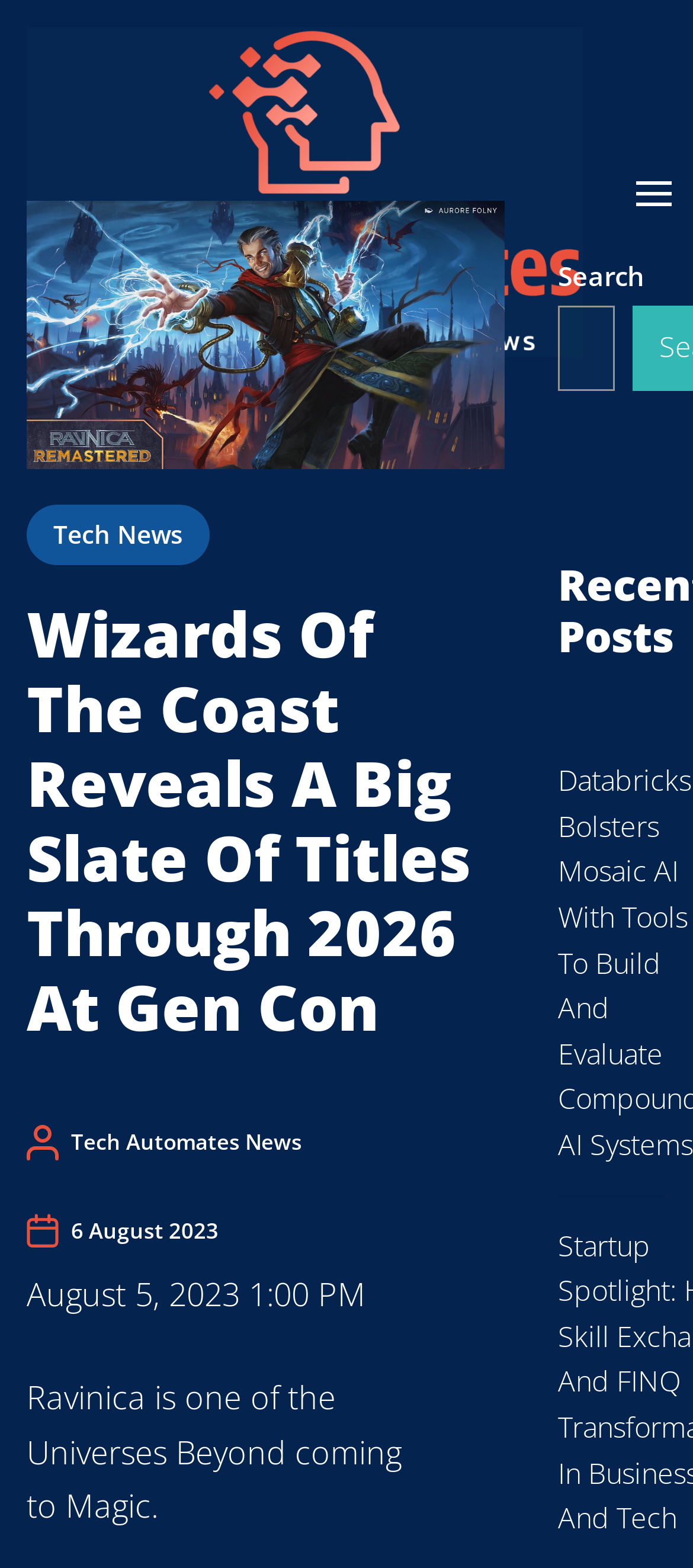What is the topic of the article?
Kindly give a detailed and elaborate answer to the question.

I found the topic of the article by looking at the text 'Ravinica is one of the Universes Beyond coming to Magic.' which is located at the top of the webpage, indicating that the article is about Ravinica and its relation to Magic.